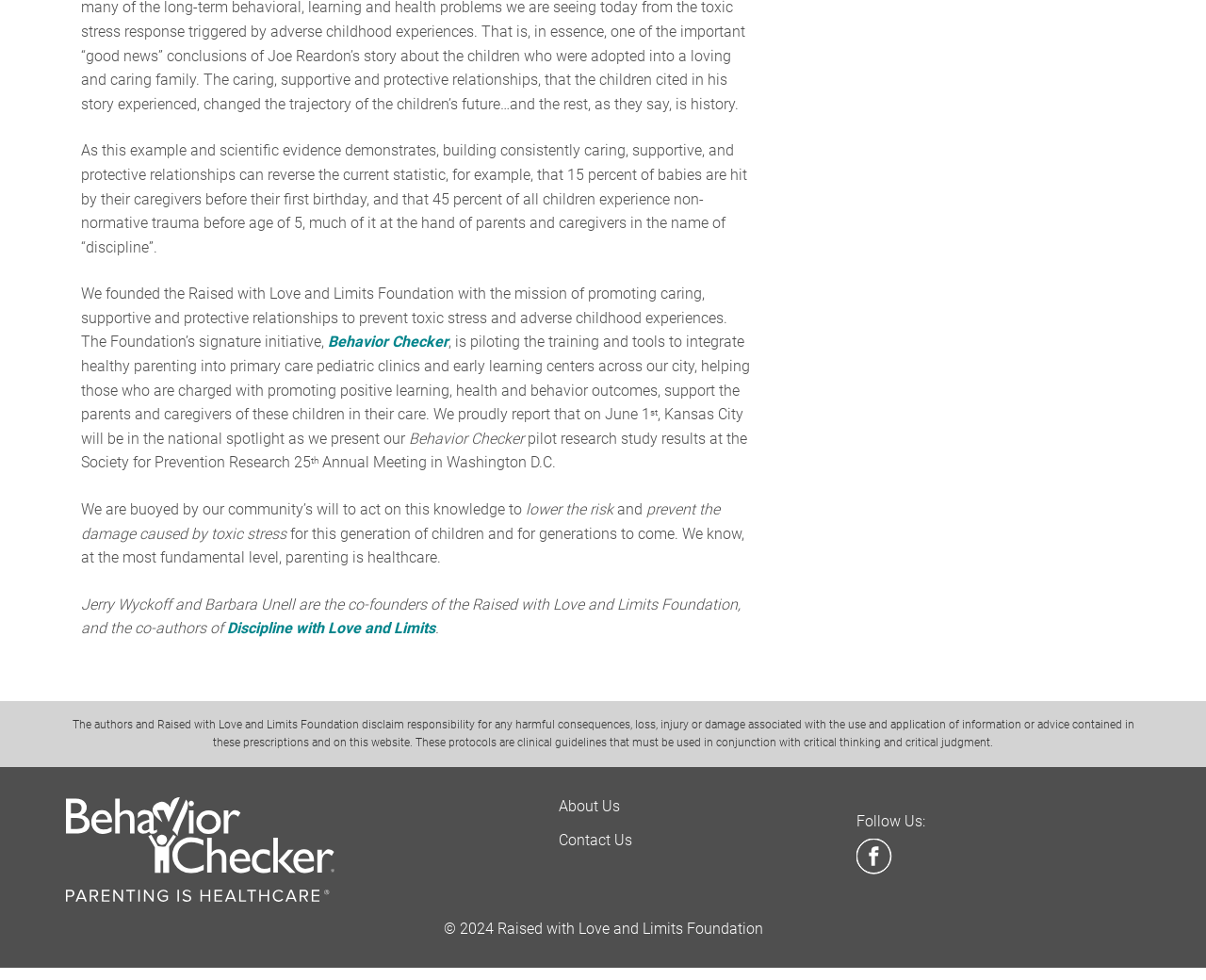Respond with a single word or phrase:
Who are the co-founders of the Raised with Love and Limits Foundation?

Jerry Wyckoff and Barbara Unell